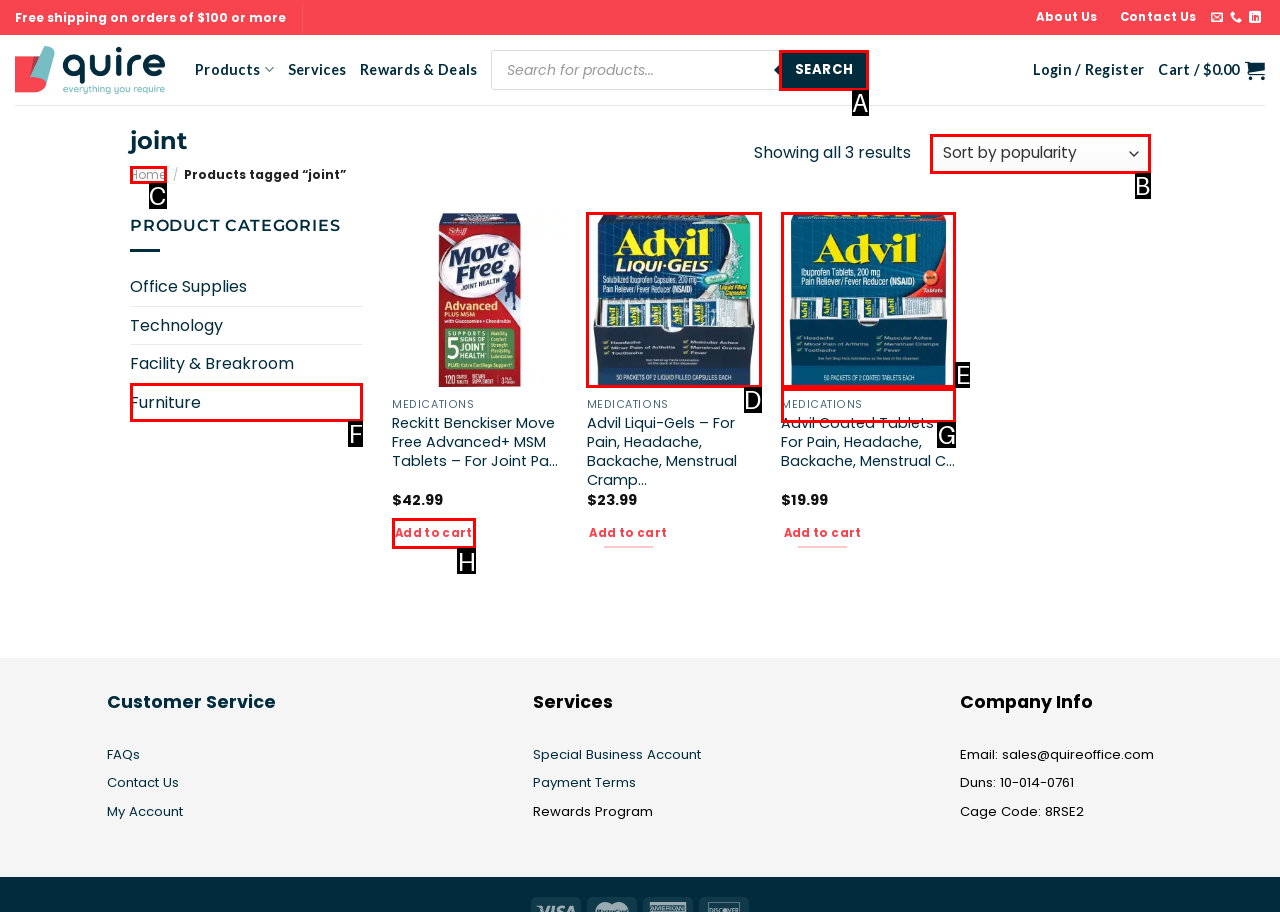Choose the HTML element that aligns with the description: Home. Indicate your choice by stating the letter.

C